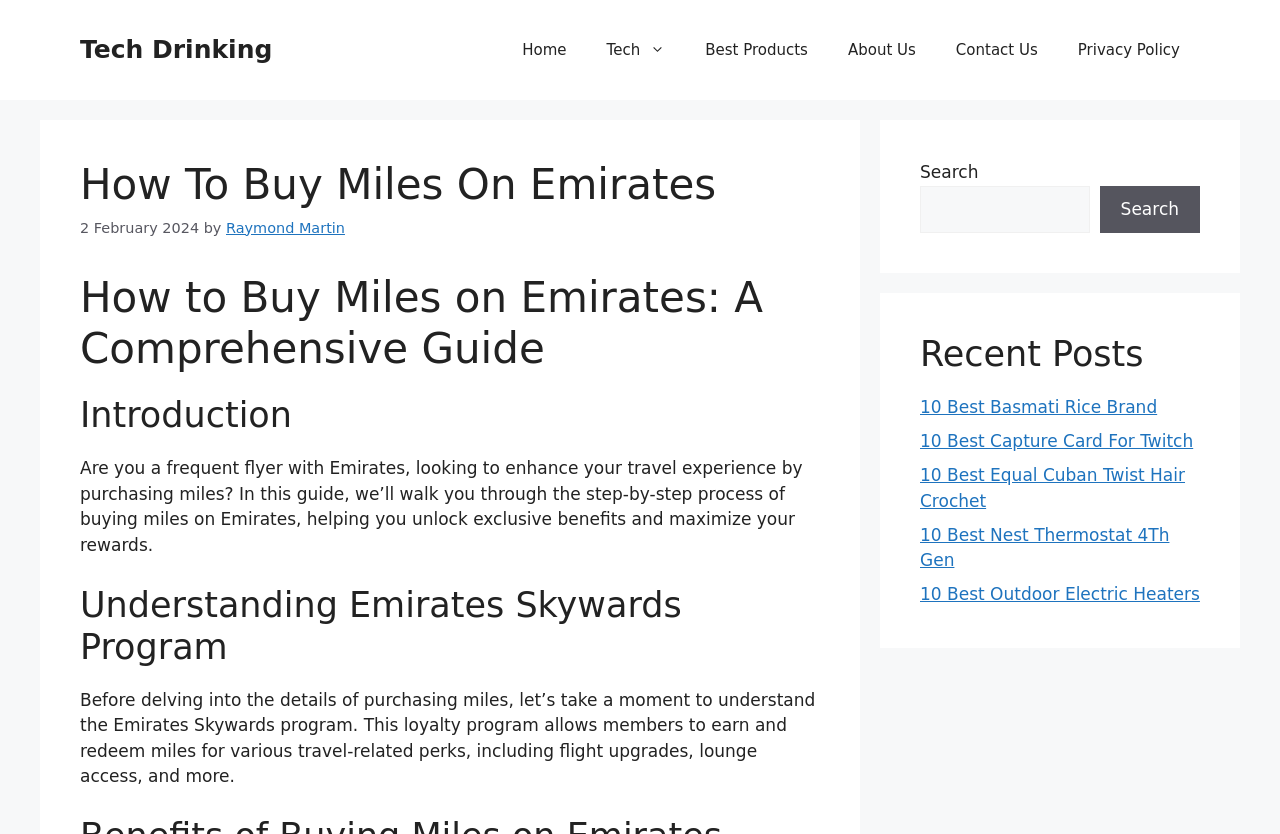Create an elaborate caption for the webpage.

The webpage is a comprehensive guide on how to buy miles on Emirates, a frequent flyer program. At the top of the page, there is a banner with the site's name, followed by a navigation menu with links to the home page, tech, best products, about us, contact us, and privacy policy.

Below the navigation menu, there is a header section with the title "How To Buy Miles On Emirates" and a timestamp indicating that the article was updated on February 2, 2024. The author's name, Raymond Martin, is also mentioned in this section.

The main content of the page is divided into sections, each with a heading. The first section is an introduction, which explains that the guide will walk the reader through the step-by-step process of buying miles on Emirates. The second section is about understanding the Emirates Skywards program, which allows members to earn and redeem miles for travel-related perks.

On the right side of the page, there is a complementary section with a search bar and a list of recent posts. The search bar allows users to search for specific topics, and the recent posts section lists five articles with links to topics such as basmati rice brands, capture cards for Twitch, and outdoor electric heaters.

Overall, the webpage is a detailed guide on buying miles on Emirates, with a clear structure and easy-to-navigate sections. The search bar and recent posts section provide additional functionality and related content for users.